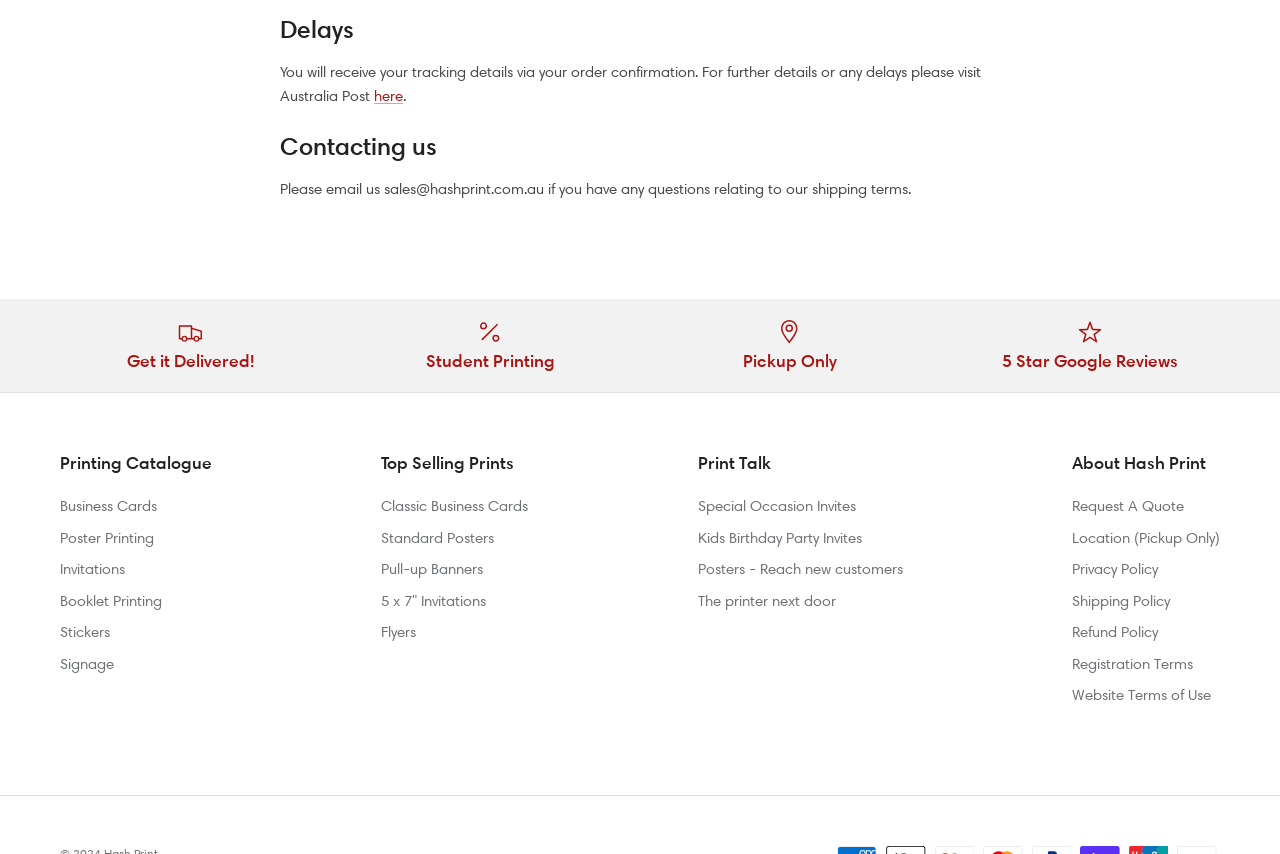Refer to the element description Classic Business Cards and identify the corresponding bounding box in the screenshot. Format the coordinates as (top-left x, top-left y, bottom-right x, bottom-right y) with values in the range of 0 to 1.

[0.298, 0.582, 0.413, 0.603]